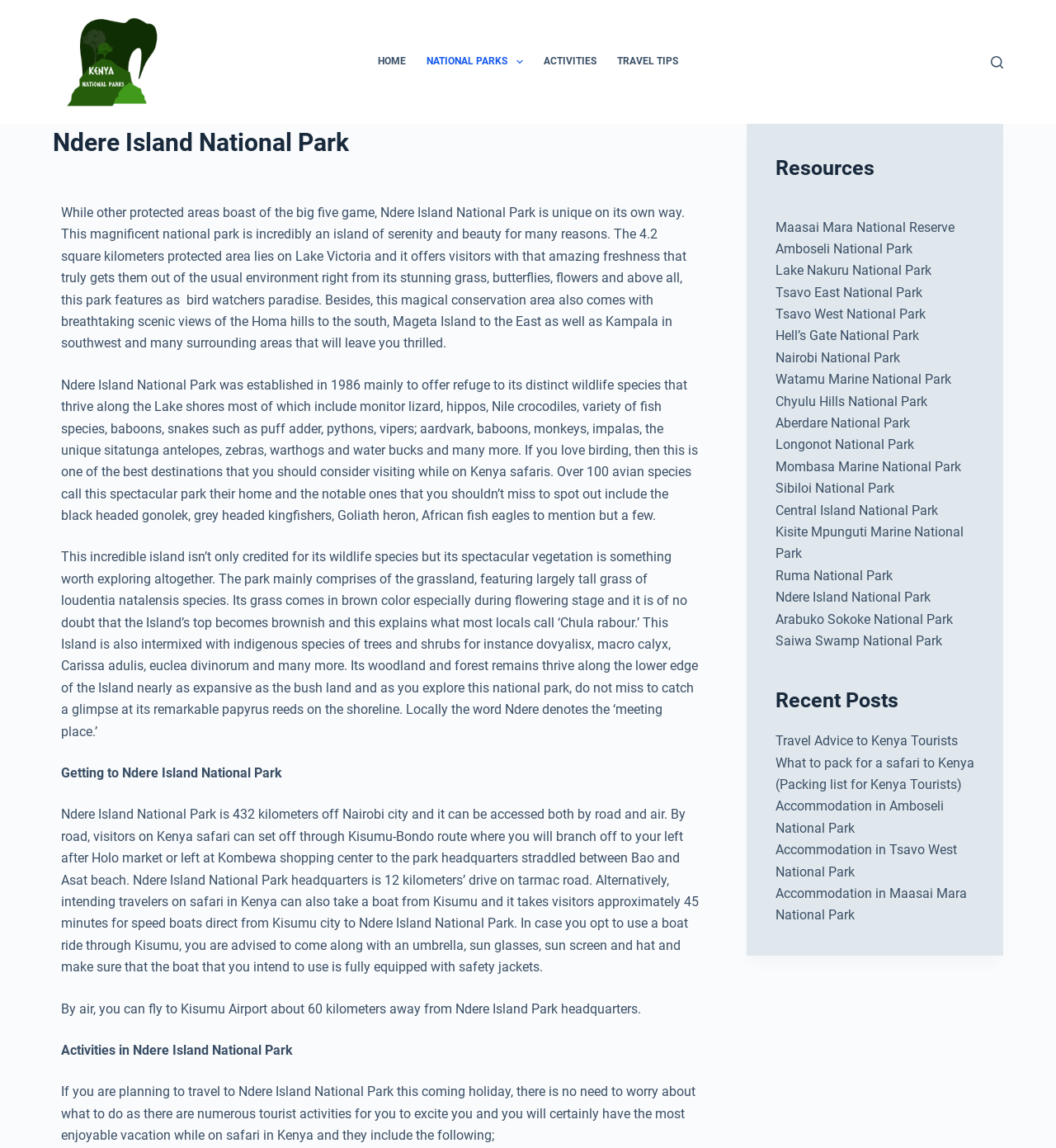Please determine the bounding box coordinates of the element to click in order to execute the following instruction: "Read about 'Ndere Island National Park'". The coordinates should be four float numbers between 0 and 1, specified as [left, top, right, bottom].

[0.058, 0.178, 0.65, 0.306]